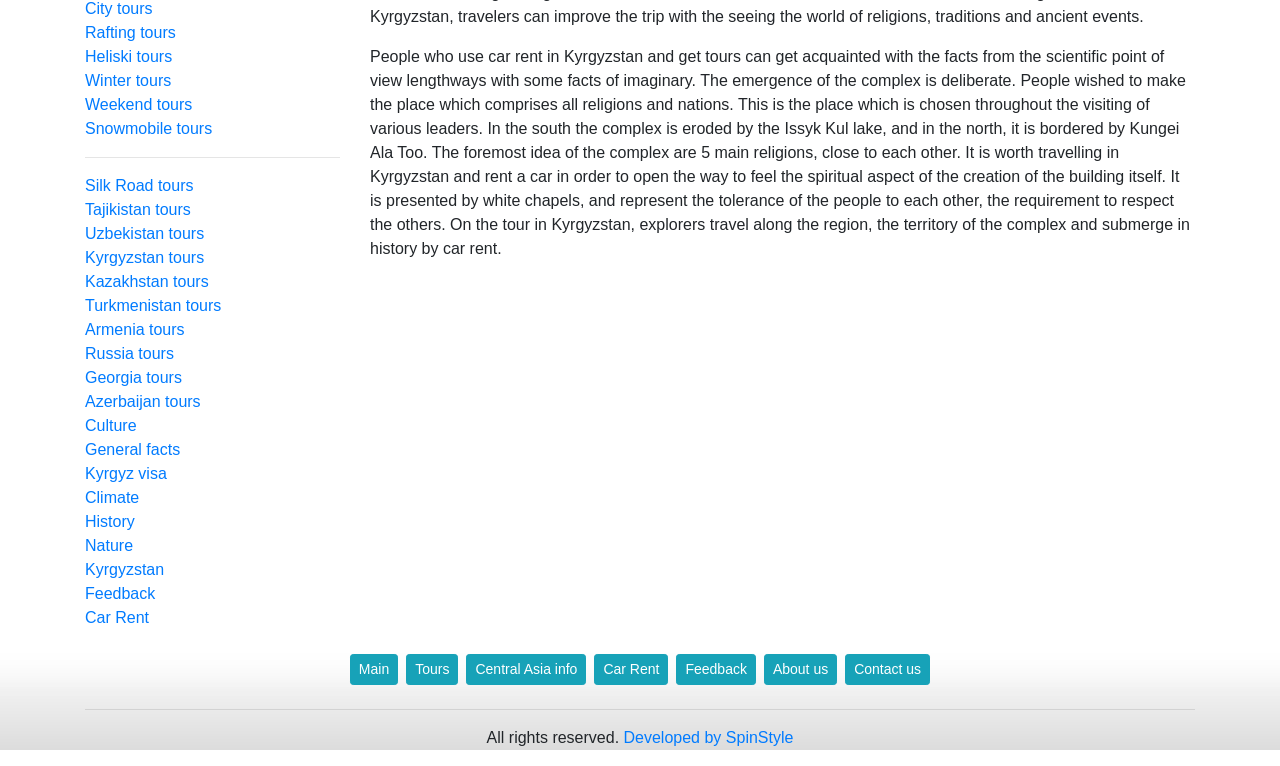From the given element description: "History", find the bounding box for the UI element. Provide the coordinates as four float numbers between 0 and 1, in the order [left, top, right, bottom].

[0.066, 0.67, 0.105, 0.692]